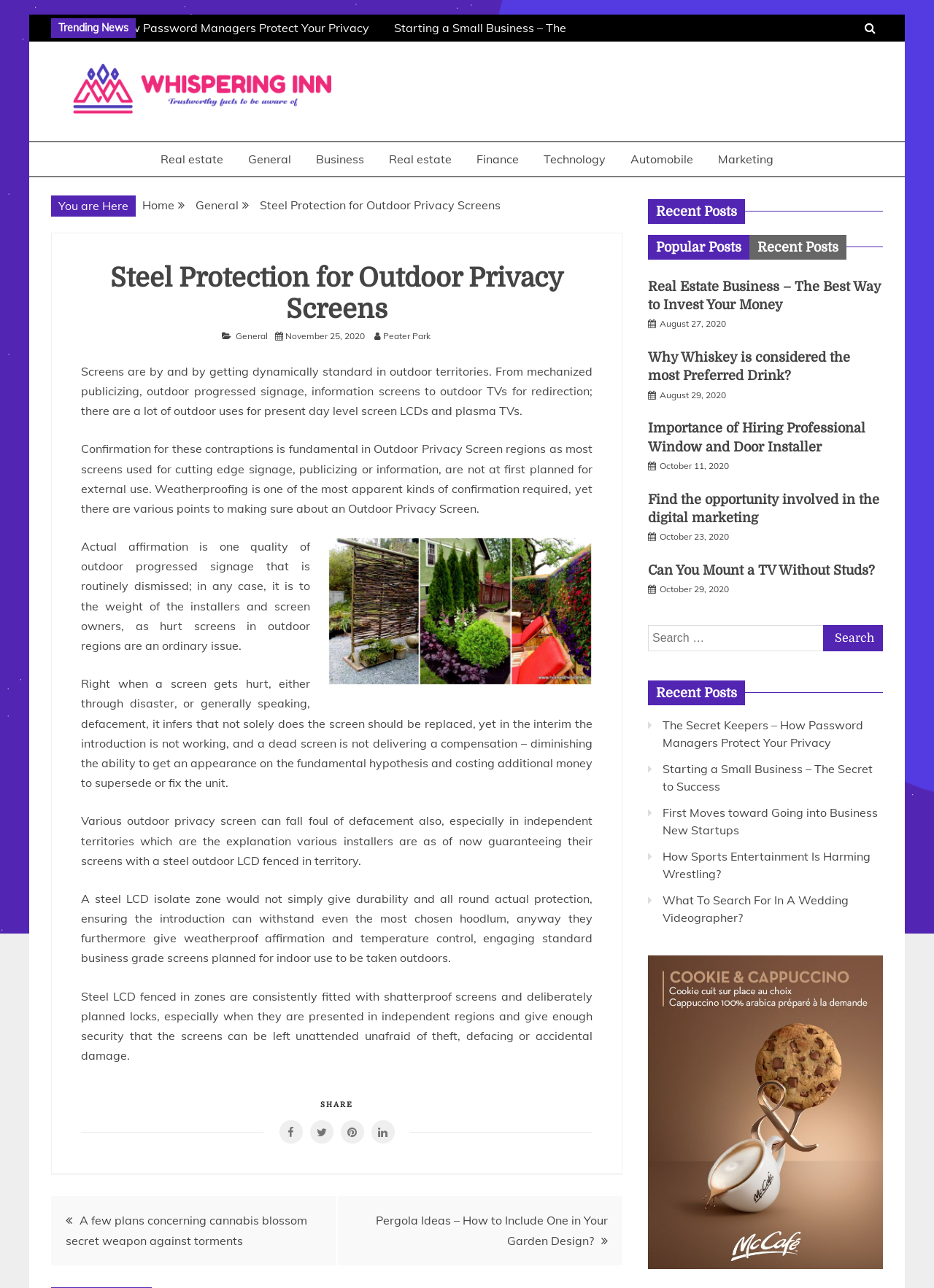Find the bounding box coordinates of the element you need to click on to perform this action: 'Click on the 'Steel Protection for Outdoor Privacy Screens' link'. The coordinates should be represented by four float values between 0 and 1, in the format [left, top, right, bottom].

[0.278, 0.153, 0.536, 0.165]